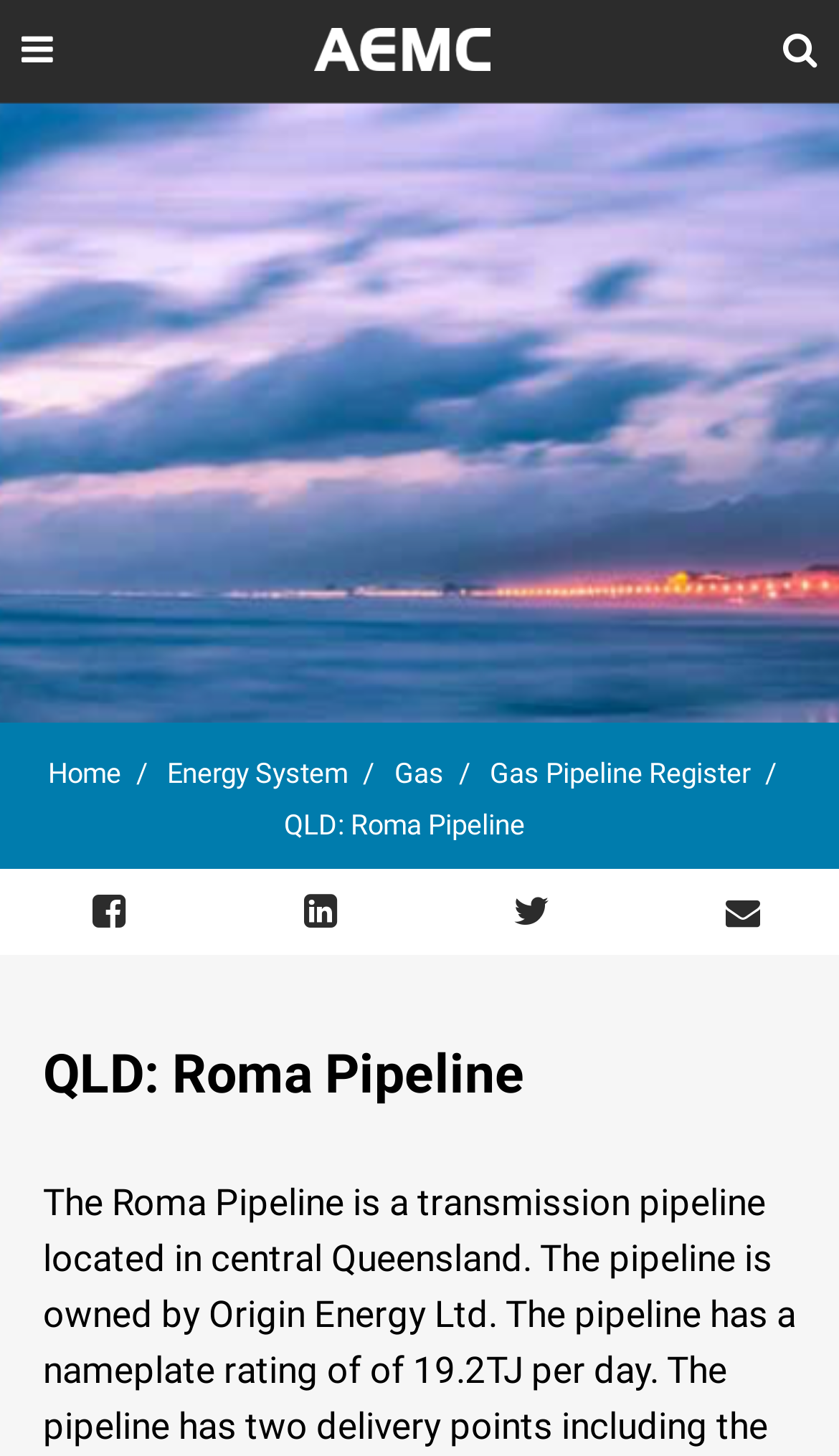From the webpage screenshot, identify the region described by Search. Provide the bounding box coordinates as (top-left x, top-left y, bottom-right x, bottom-right y), with each value being a floating point number between 0 and 1.

[0.908, 0.0, 1.0, 0.089]